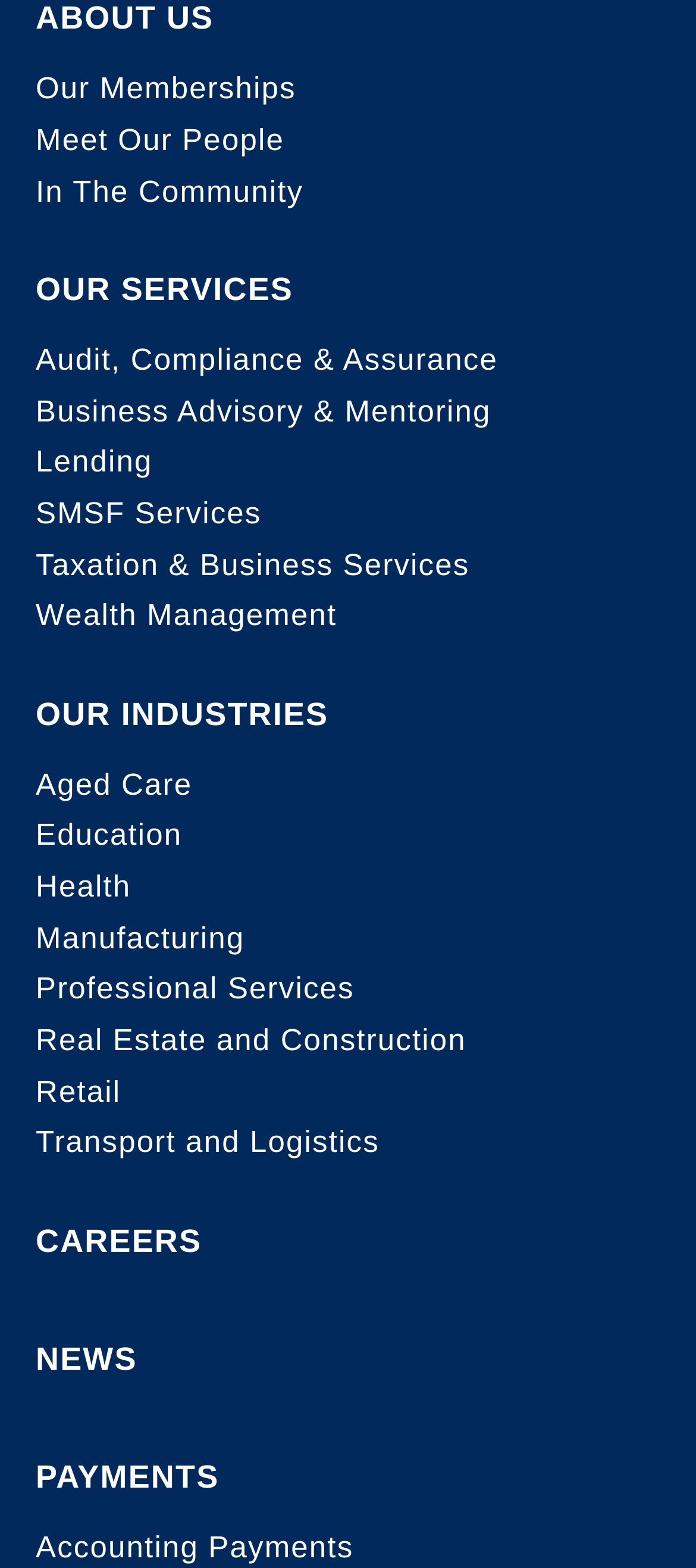Can you find the bounding box coordinates for the element to click on to achieve the instruction: "Make an Accounting Payment"?

[0.051, 0.976, 0.508, 0.997]